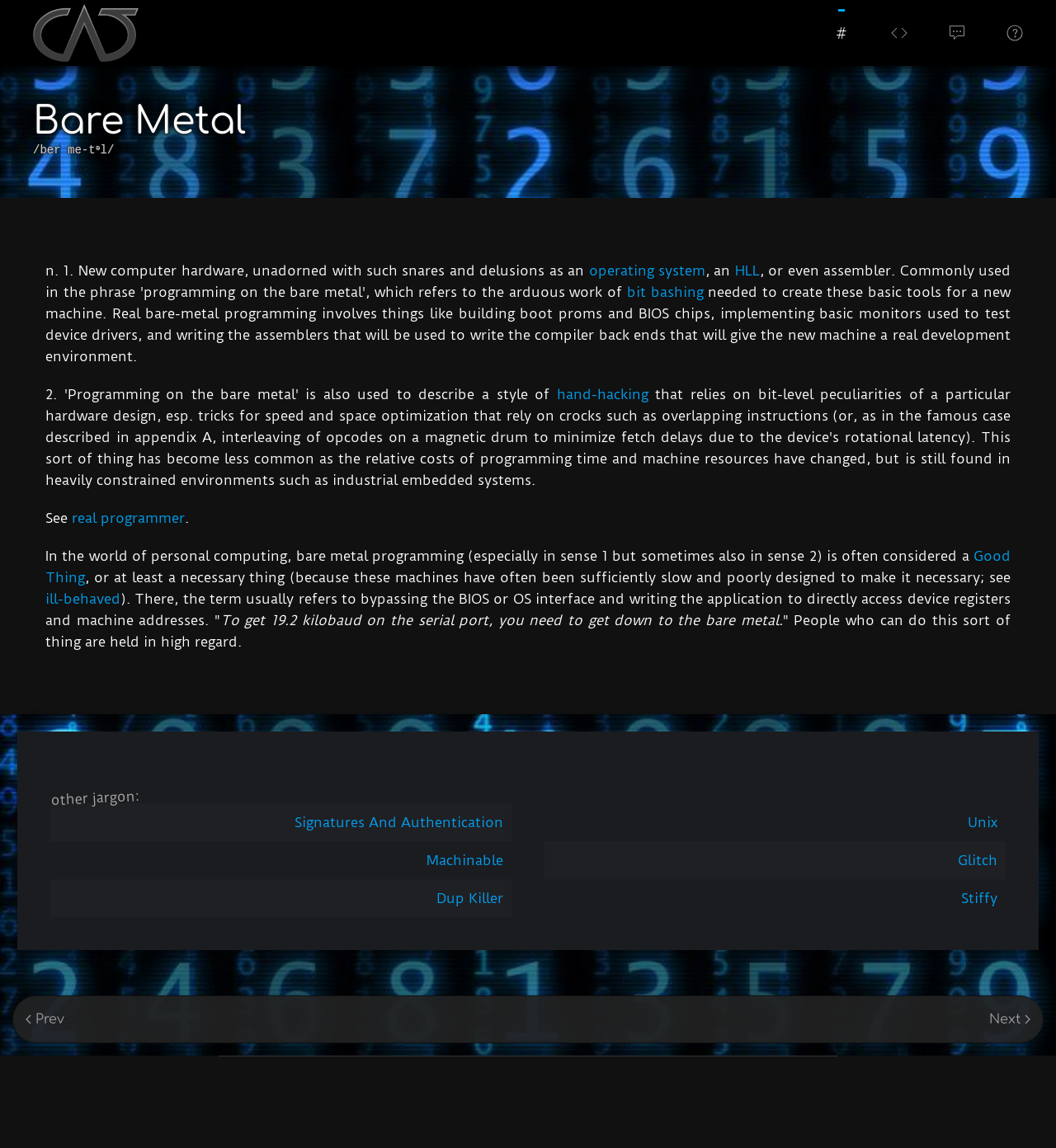Respond to the question with just a single word or phrase: 
What is the significance of 'bare metal' in personal computing?

It's a Good Thing